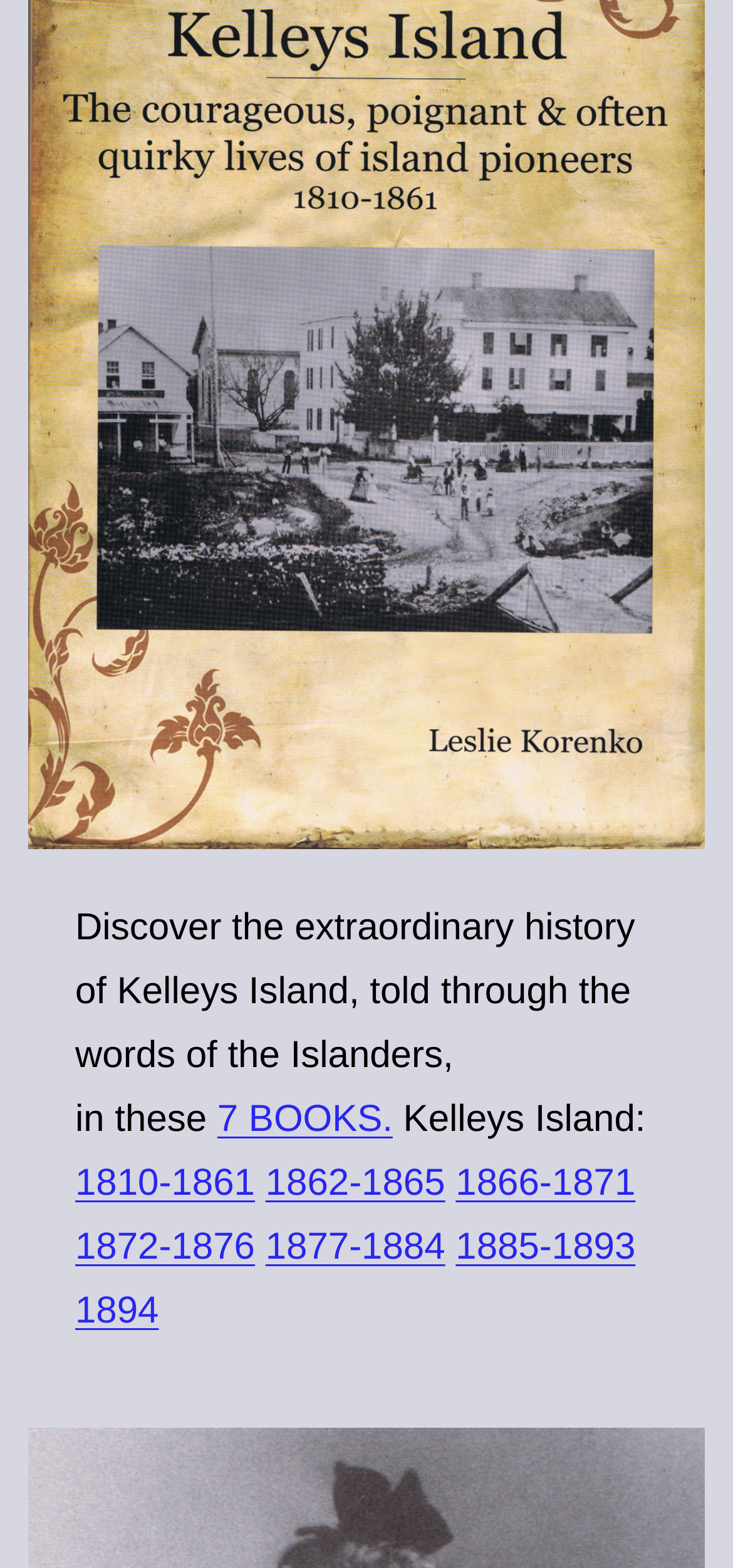Could you locate the bounding box coordinates for the section that should be clicked to accomplish this task: "Learn about Kelleys Island from 1862 to 1865".

[0.362, 0.742, 0.607, 0.768]